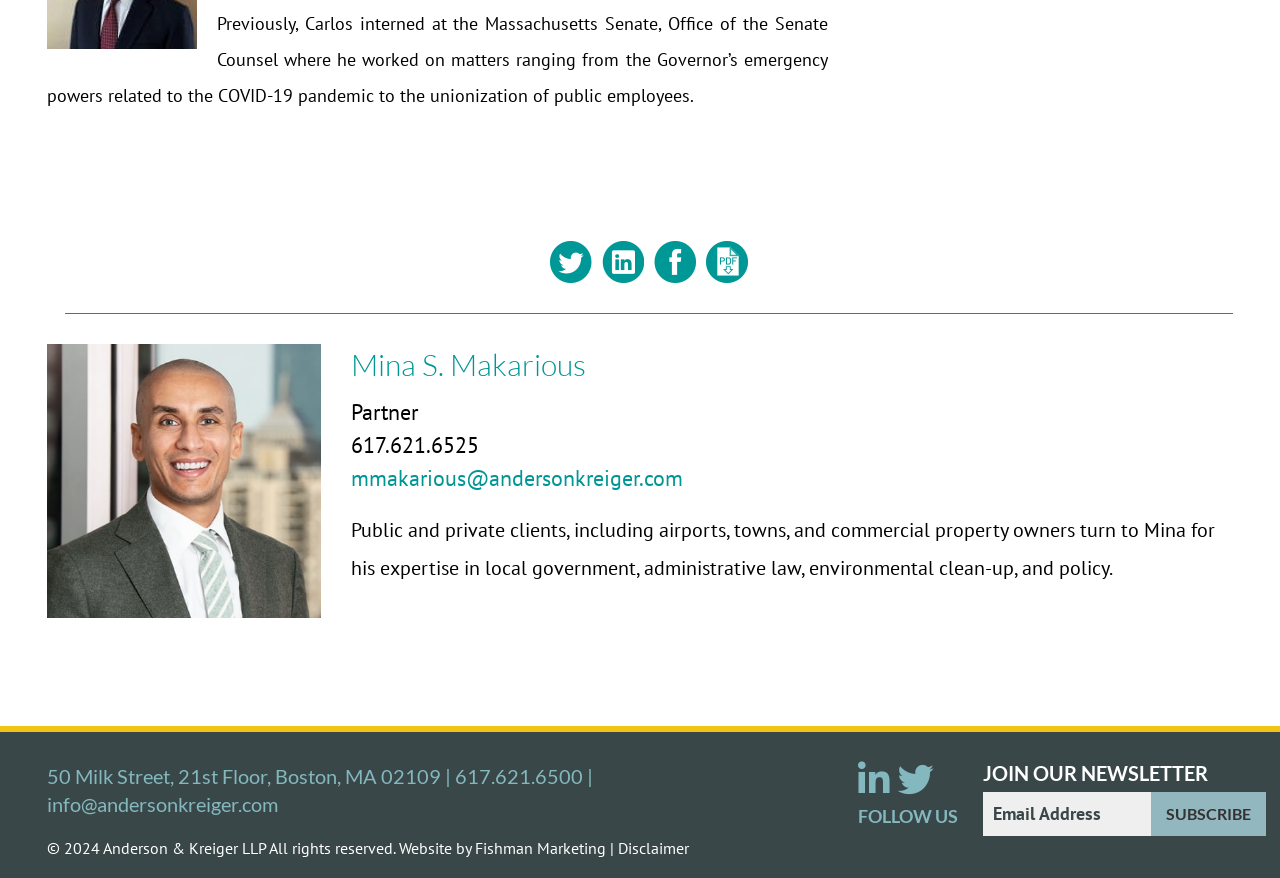Determine the bounding box coordinates for the area you should click to complete the following instruction: "Send an email to Mina S. Makarious".

[0.274, 0.528, 0.534, 0.56]